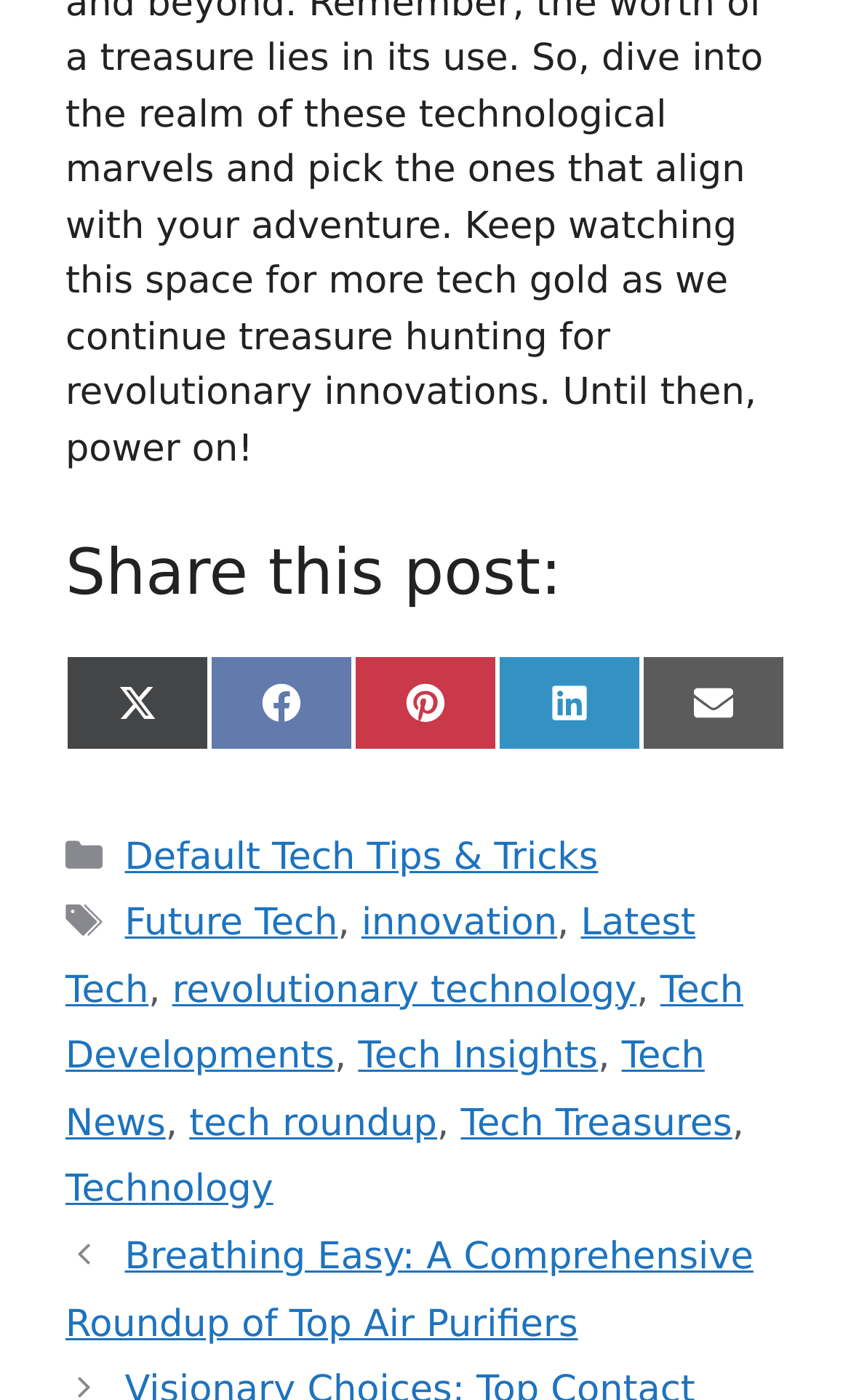Please specify the bounding box coordinates of the region to click in order to perform the following instruction: "Share this post on Email".

[0.754, 0.467, 0.923, 0.536]